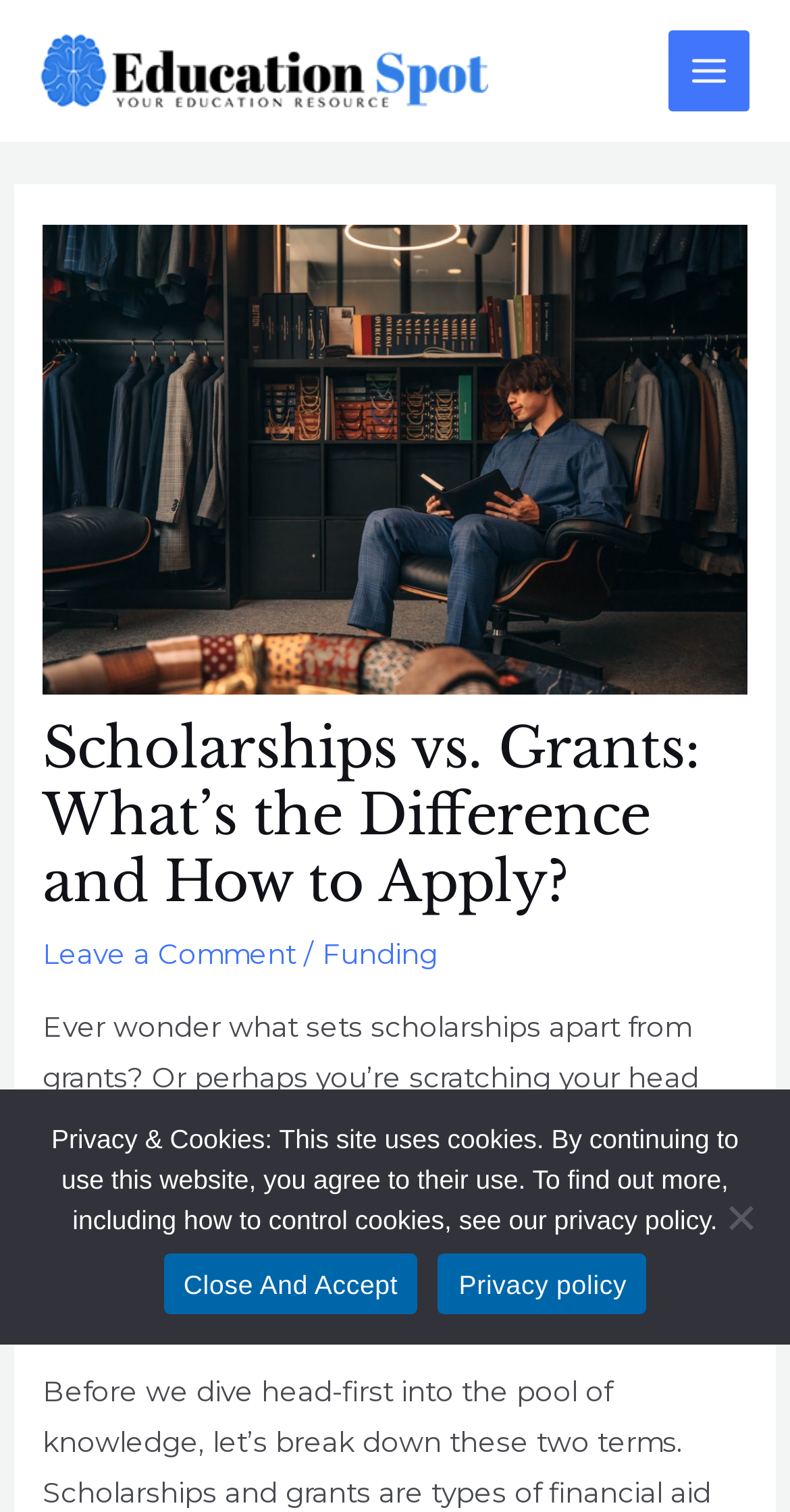Illustrate the webpage with a detailed description.

The webpage is about scholarships and grants, specifically discussing the differences between them and how to apply. At the top left, there is a link to "Education Spot" accompanied by an image with the same name. On the top right, there is a button labeled "Main Menu" with an image next to it.

Below the top section, there is a header area with a heading that reads "Scholarships vs. Grants: What’s the Difference and How to Apply?" followed by a link to "Leave a Comment" and a category link to "Funding". A paragraph of text explains the purpose of the article, which is to clarify the differences between scholarships and grants and provide guidance on how to apply.

Further down, there is a heading titled "Understanding the Basics", indicating the start of the main content. At the bottom left, there is a section labeled "Post navigation".

A dialog box, labeled "Cookie Notice", appears at the bottom of the page, informing users about the site's use of cookies and providing links to close and accept the notice or to read the privacy policy. There is also a "No" button in the bottom right corner of the dialog box.